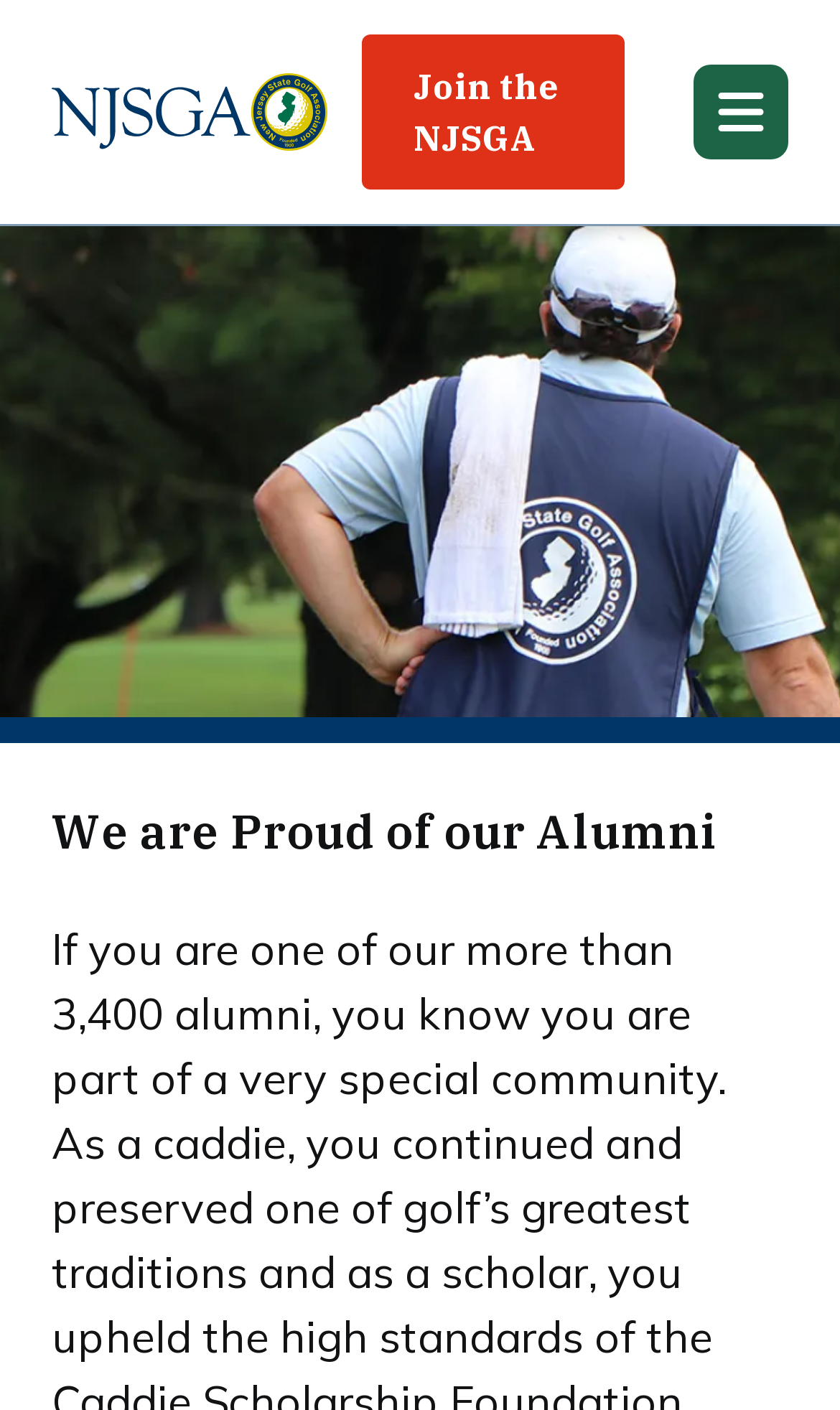Please identify the primary heading of the webpage and give its text content.

We are Proud of our Alumni